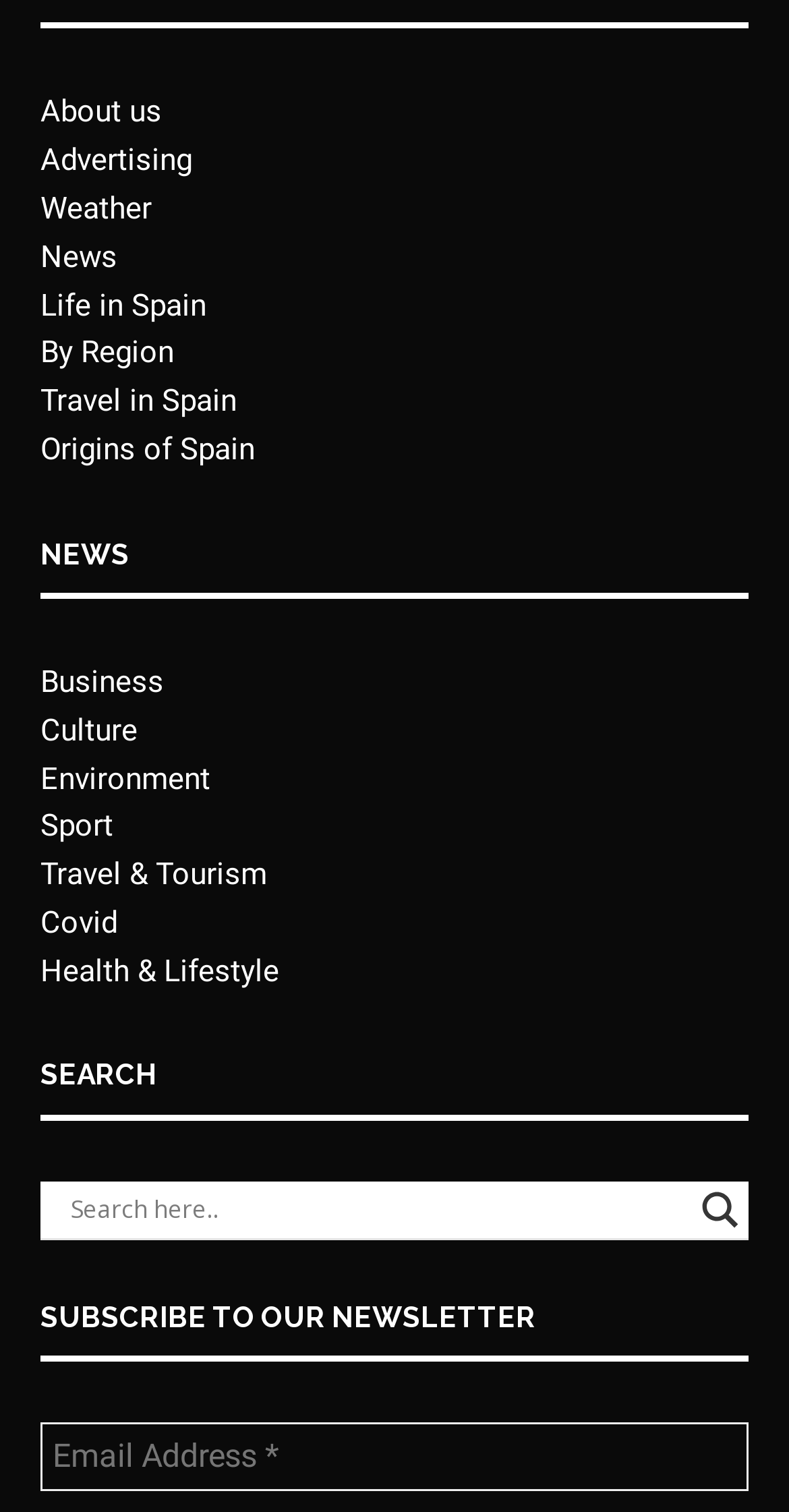Identify the bounding box coordinates of the HTML element based on this description: "aria-label="Search input" name="phrase" placeholder="Search here.."".

[0.09, 0.781, 0.864, 0.818]